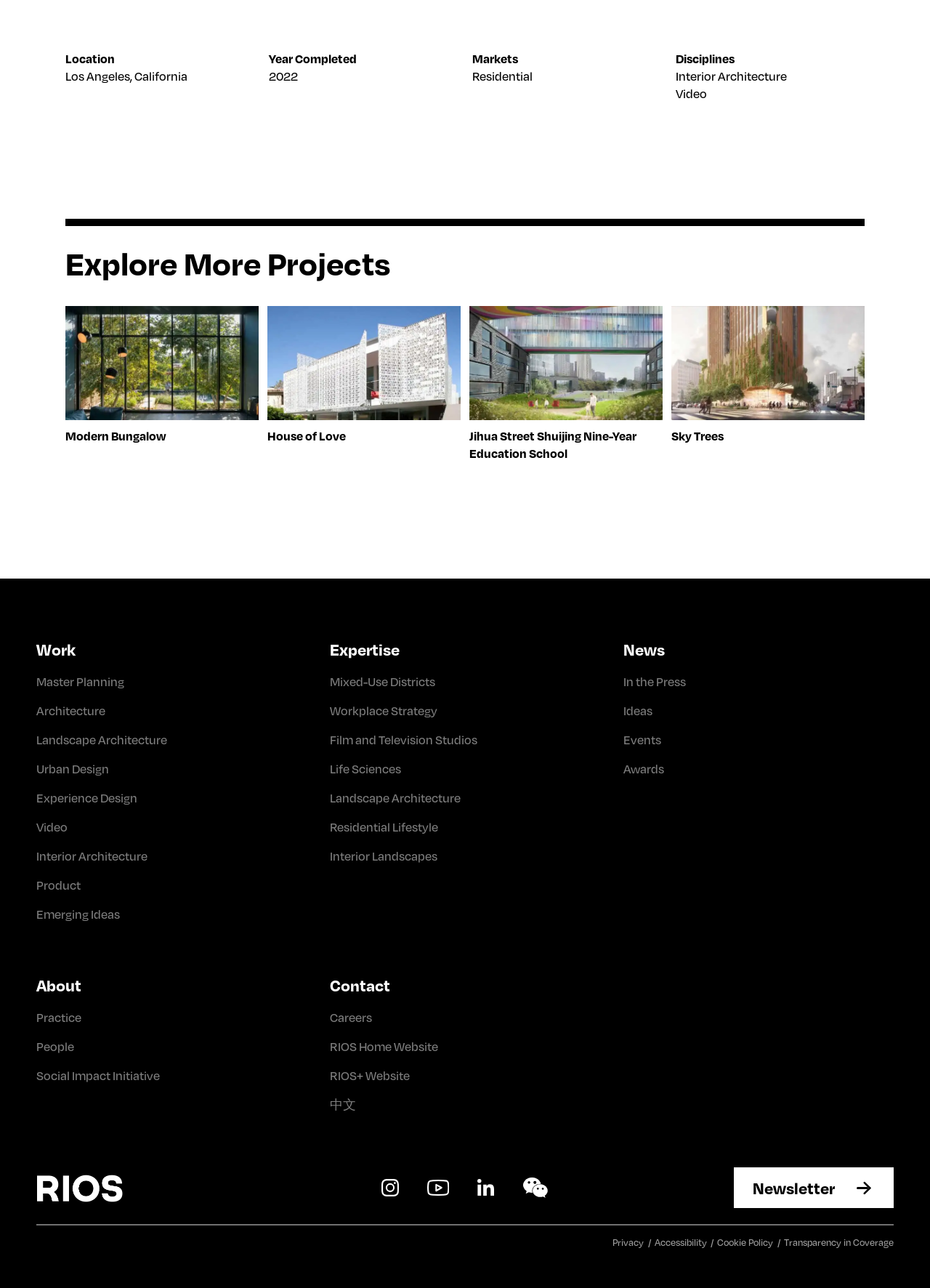Determine the bounding box coordinates for the clickable element required to fulfill the instruction: "Click on the 'Work' link". Provide the coordinates as four float numbers between 0 and 1, i.e., [left, top, right, bottom].

[0.039, 0.494, 0.081, 0.513]